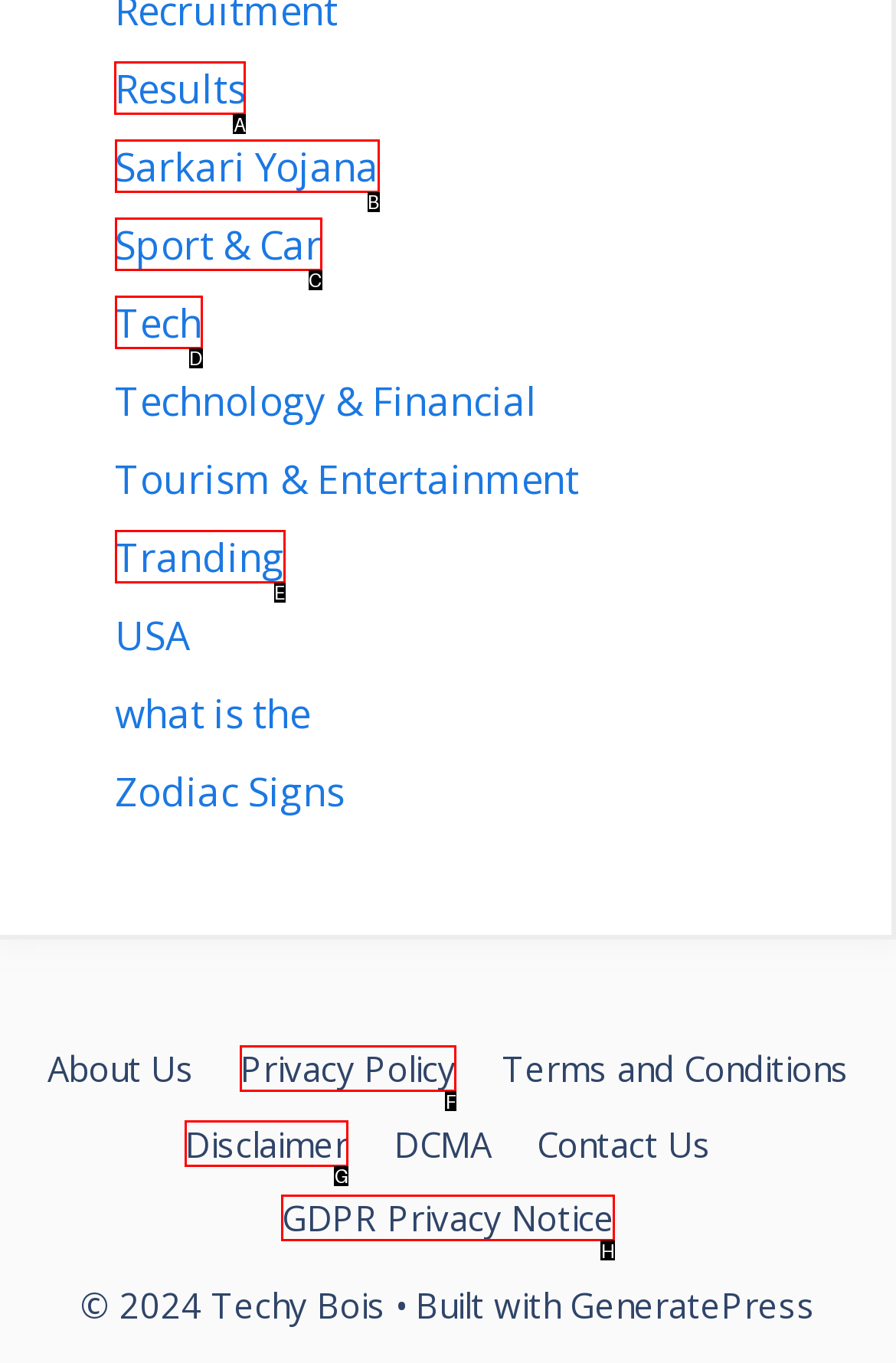To perform the task "Click on Results", which UI element's letter should you select? Provide the letter directly.

A